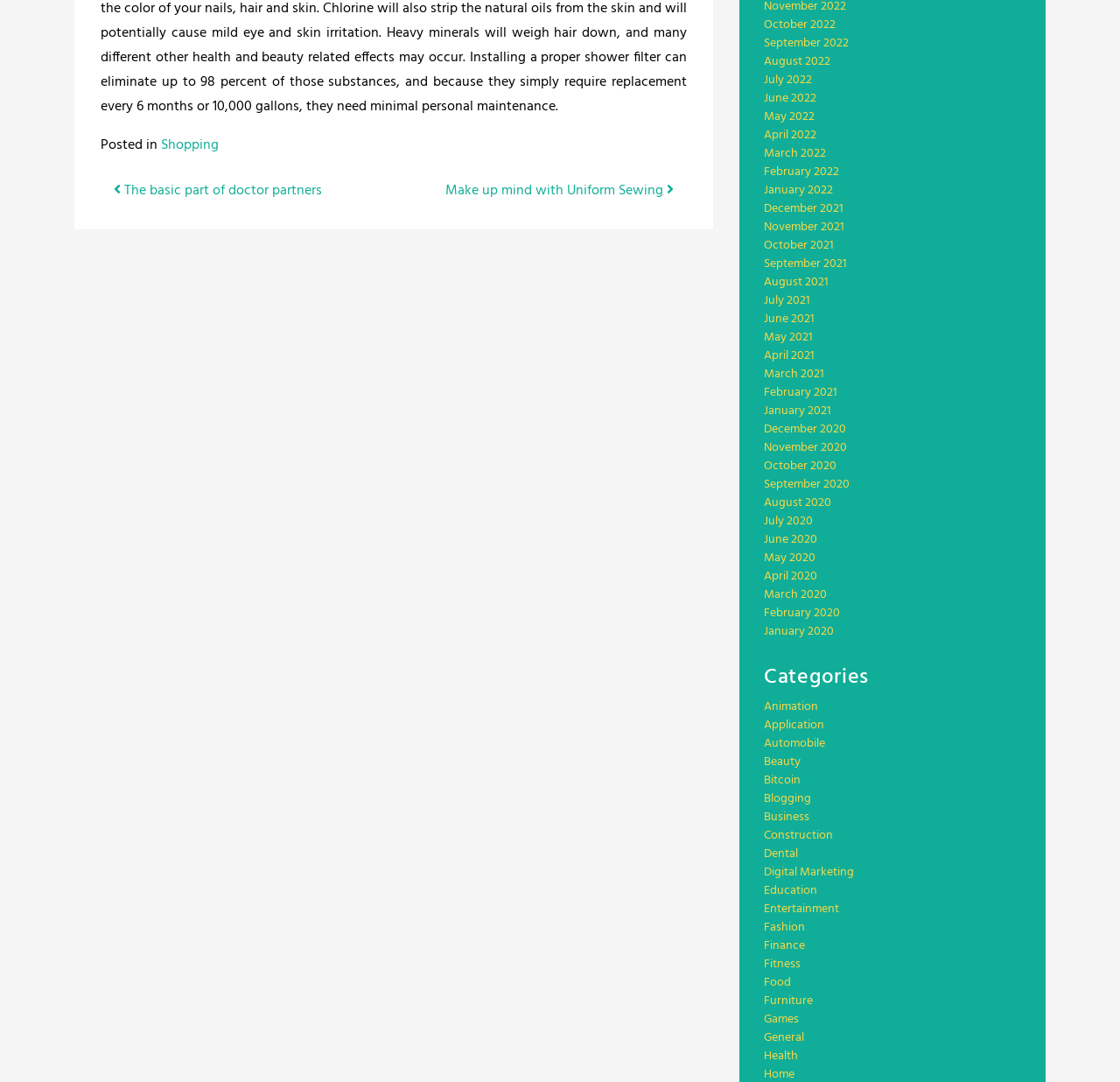Specify the bounding box coordinates of the region I need to click to perform the following instruction: "Click on Customer Login". The coordinates must be four float numbers in the range of 0 to 1, i.e., [left, top, right, bottom].

None